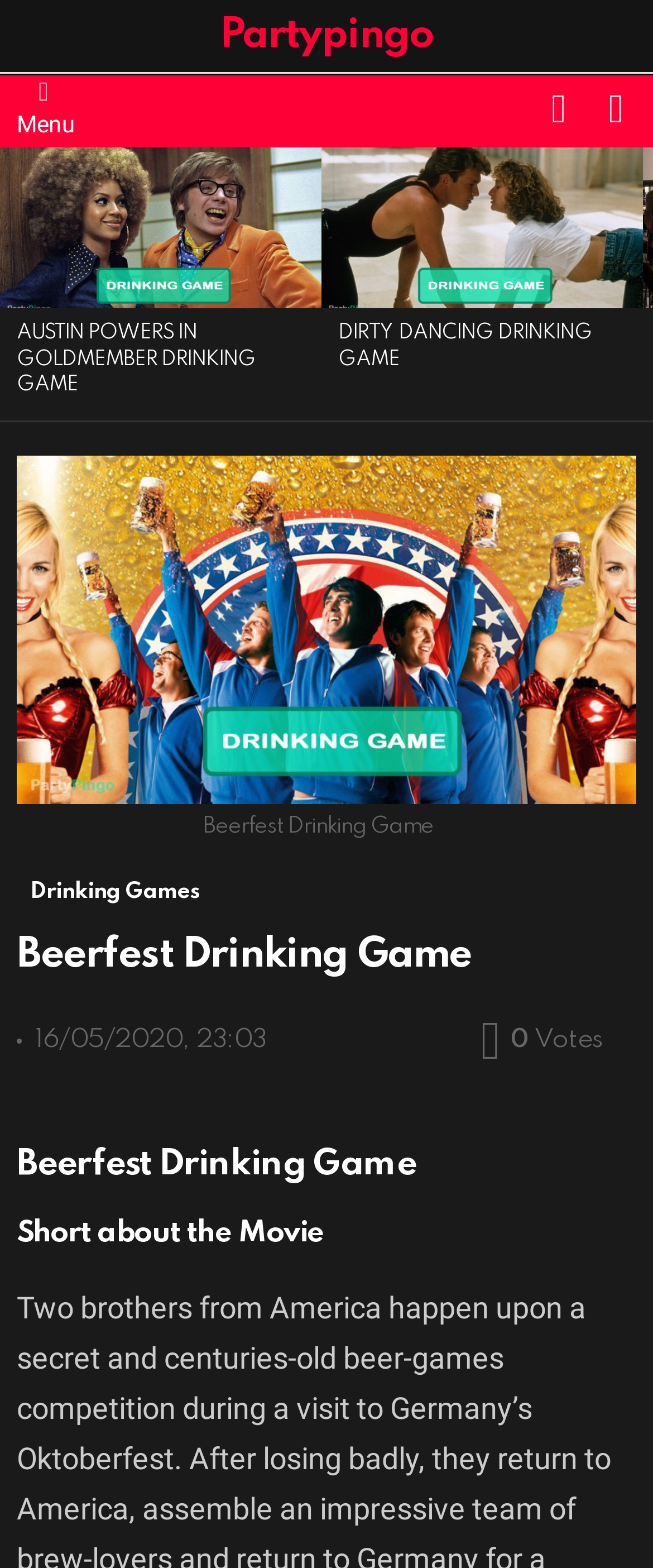Identify the primary heading of the webpage and provide its text.

Beerfest Drinking Game